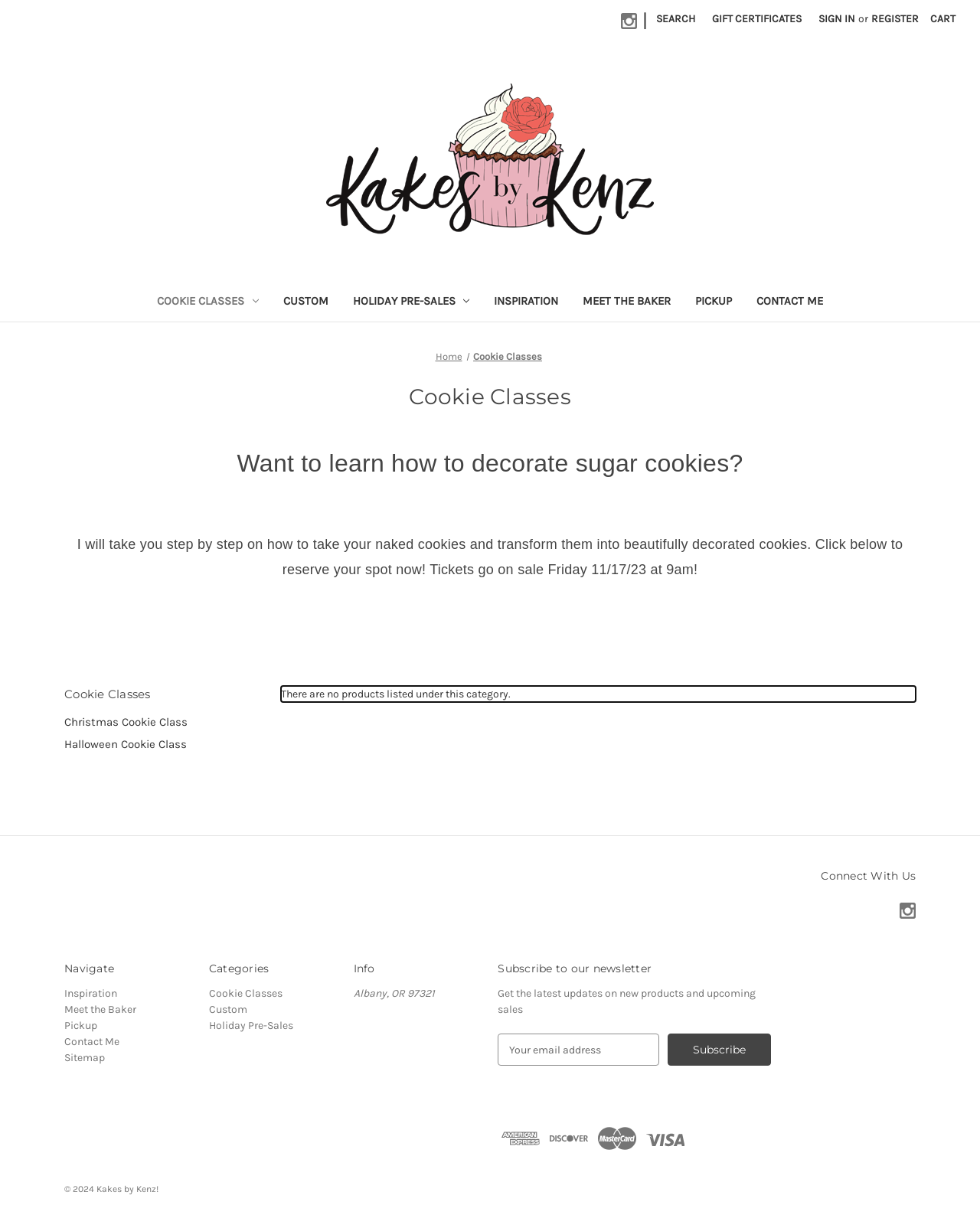Using the element description provided, determine the bounding box coordinates in the format (top-left x, top-left y, bottom-right x, bottom-right y). Ensure that all values are floating point numbers between 0 and 1. Element description: Halloween Cookie Class

[0.066, 0.597, 0.271, 0.615]